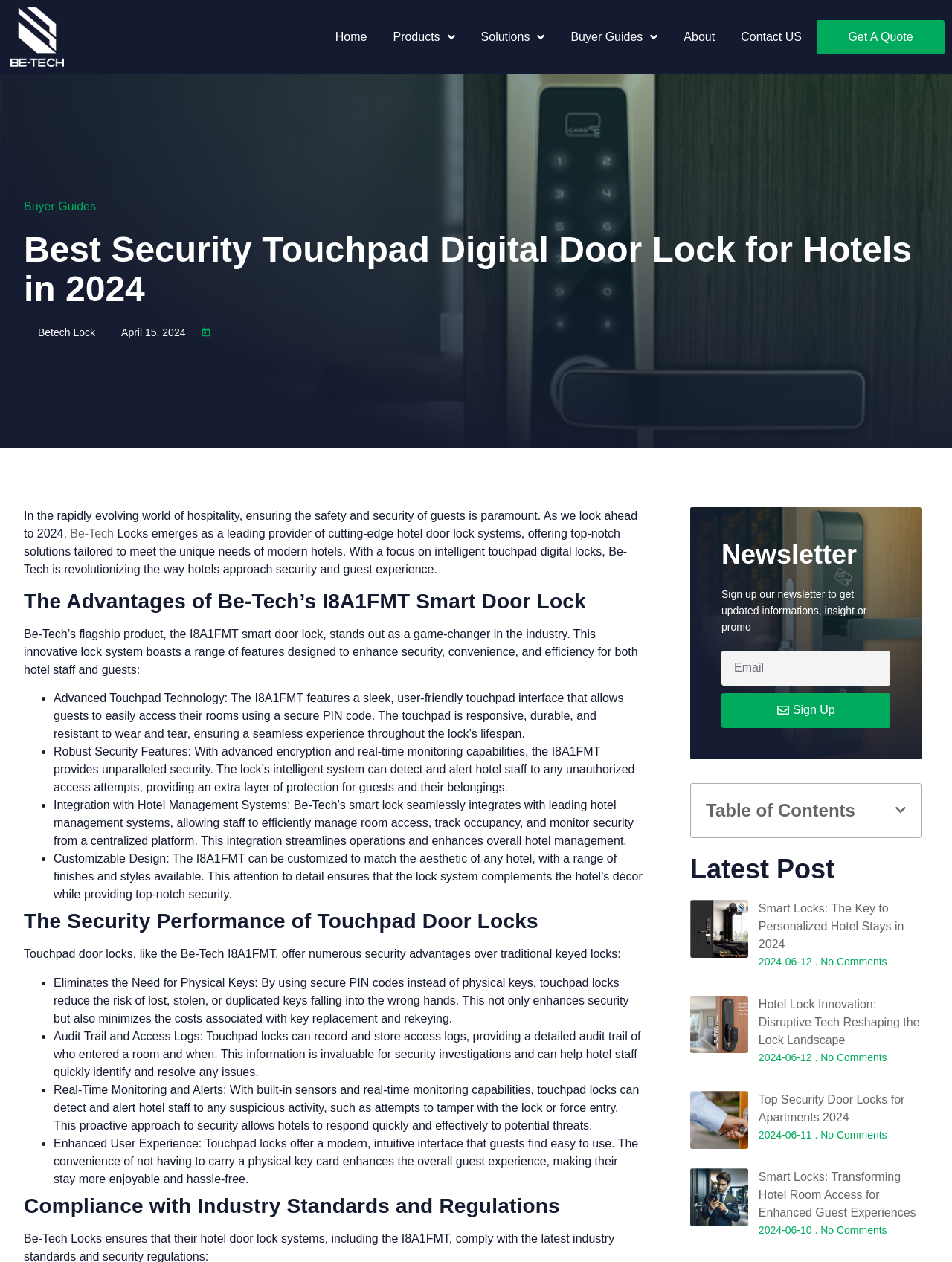What is the purpose of the 'Sign up our newsletter' section on the webpage?
Using the image as a reference, deliver a detailed and thorough answer to the question.

The 'Sign up our newsletter' section on the webpage allows users to sign up and receive updated informations, insight or promo from Be-Tech, likely related to their products and services.